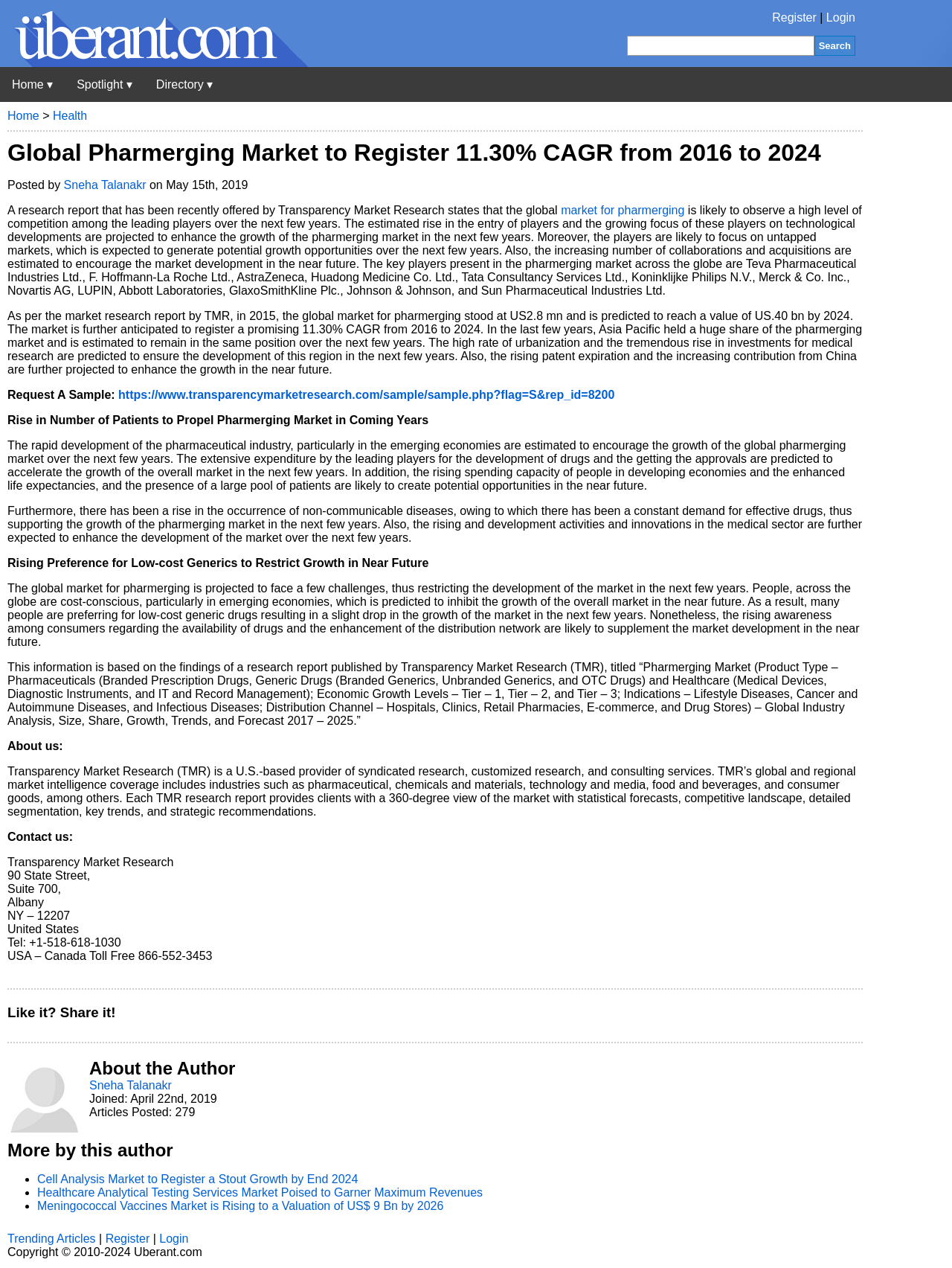Locate the bounding box coordinates of the clickable area needed to fulfill the instruction: "Check trending articles".

[0.008, 0.972, 0.1, 0.982]